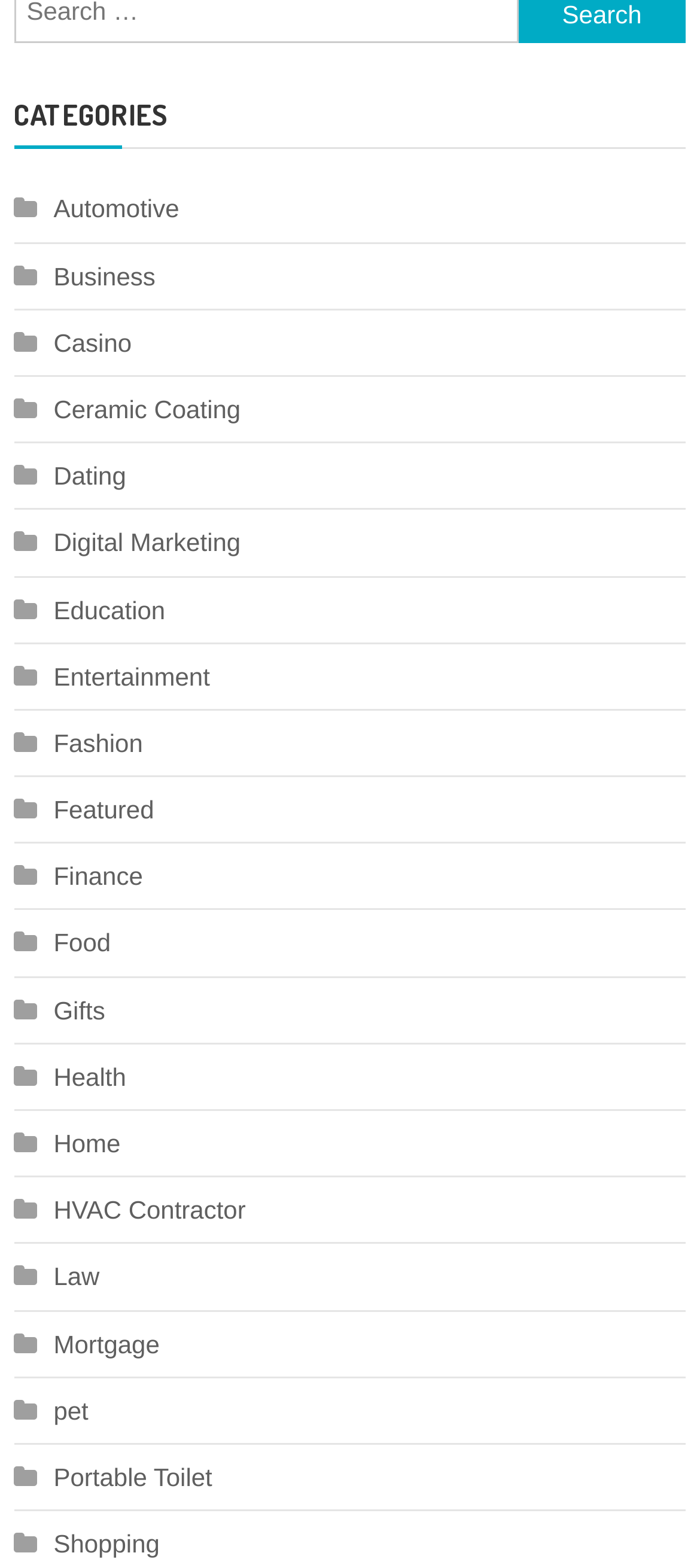Determine the bounding box coordinates for the region that must be clicked to execute the following instruction: "View Entertainment".

[0.02, 0.416, 0.3, 0.446]